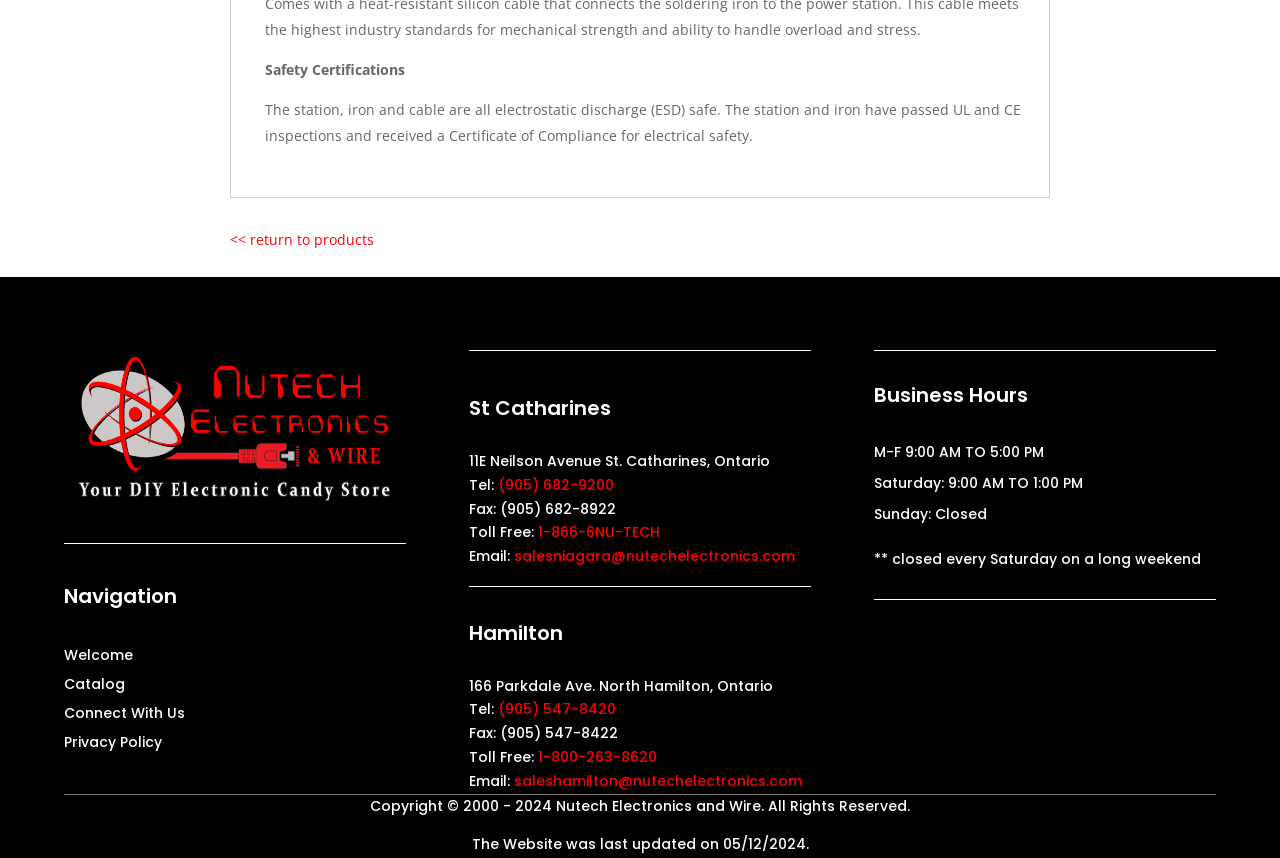Identify the bounding box of the HTML element described as: "<< return to products".

[0.18, 0.268, 0.292, 0.29]